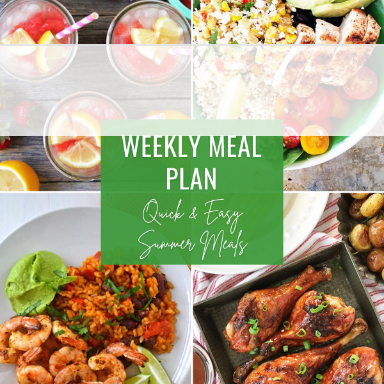What type of salad is shown in the image?
Answer the question with as much detail as you can, using the image as a reference.

The image features a colorful salad topped with fresh ingredients, and the caption specifically mentions that it is a quinoa salad. This information can be obtained by carefully reading the caption and analyzing the image.